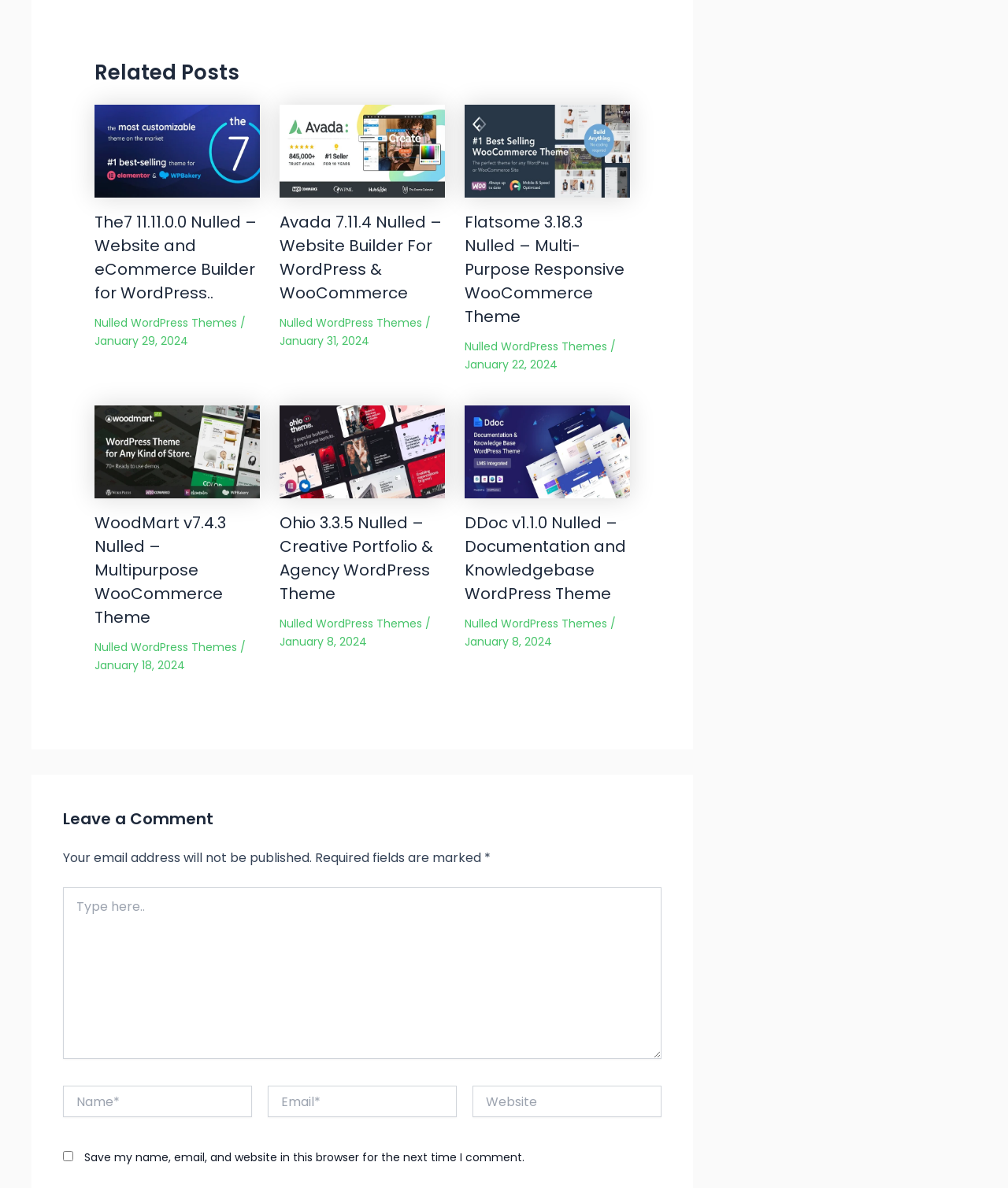Highlight the bounding box coordinates of the region I should click on to meet the following instruction: "Enter your name in the required field".

[0.062, 0.914, 0.25, 0.941]